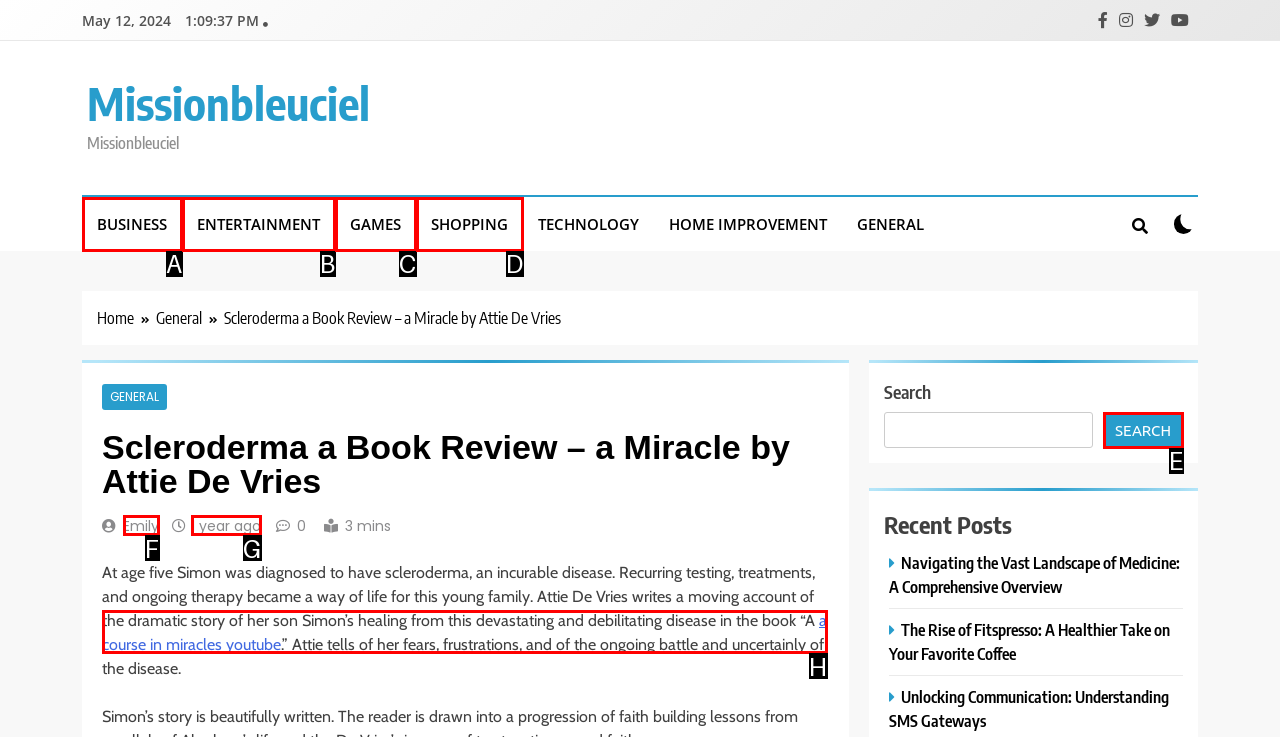Based on the description: a course in miracles youtube
Select the letter of the corresponding UI element from the choices provided.

H